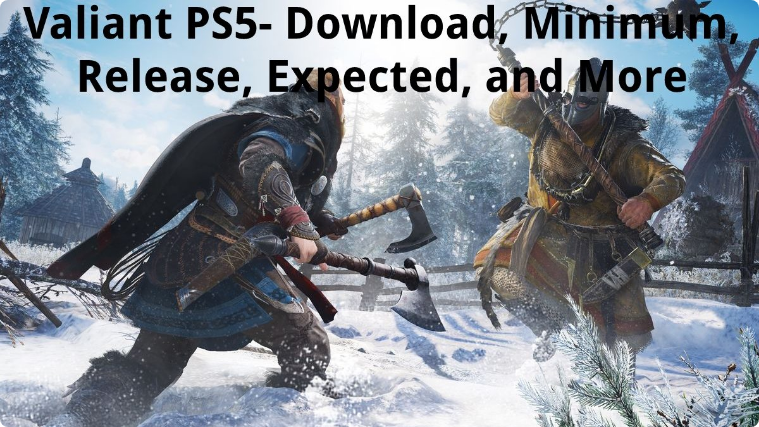What is the purpose of the image?
Provide a detailed and extensive answer to the question.

The visually striking depiction of the game's dramatic and adventurous themes, showcasing an epic showdown between two warriors, is likely intended to entice players and give them a glimpse into the game's dynamic combat.